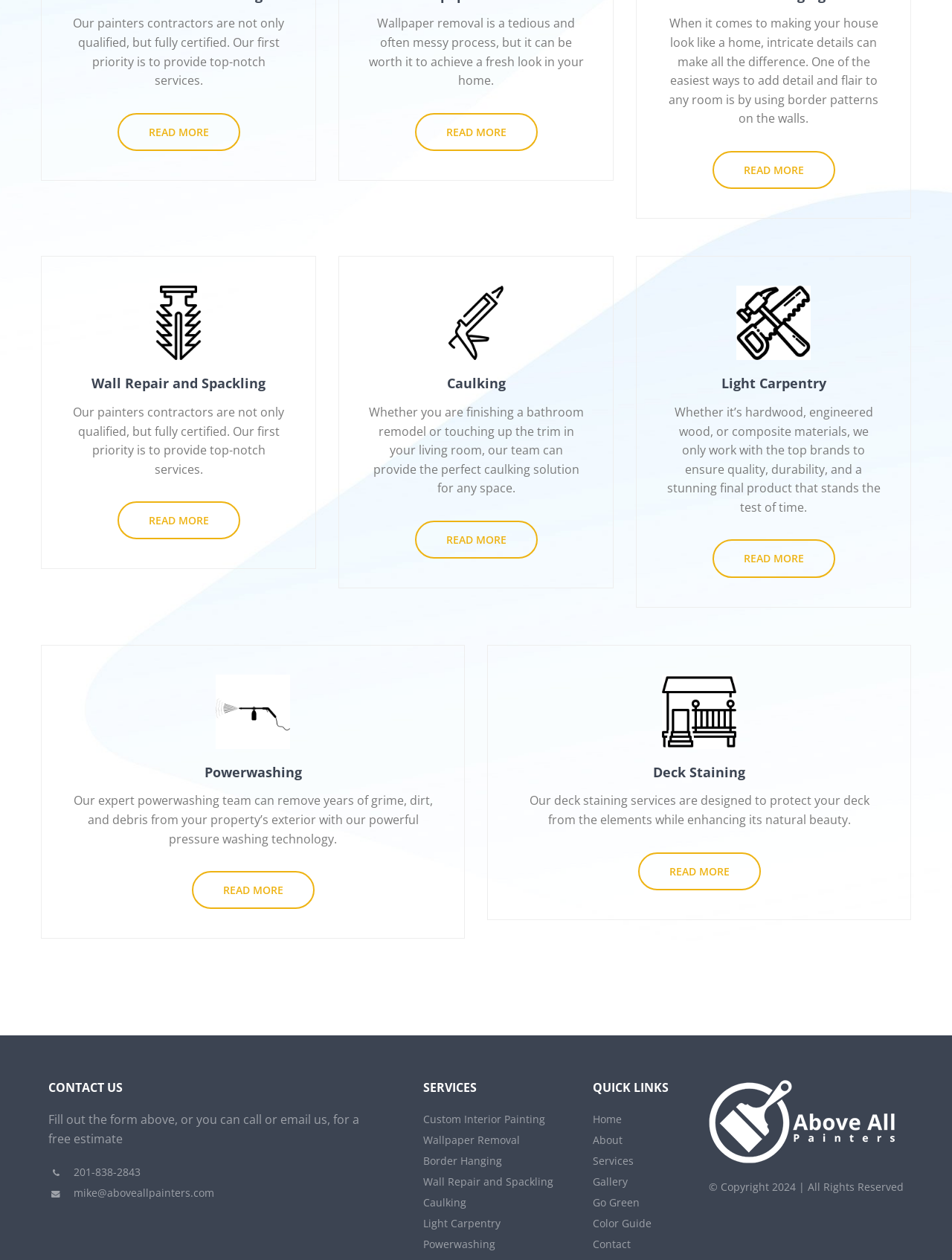Indicate the bounding box coordinates of the element that must be clicked to execute the instruction: "Read more about our painters contractors". The coordinates should be given as four float numbers between 0 and 1, i.e., [left, top, right, bottom].

[0.123, 0.09, 0.252, 0.12]